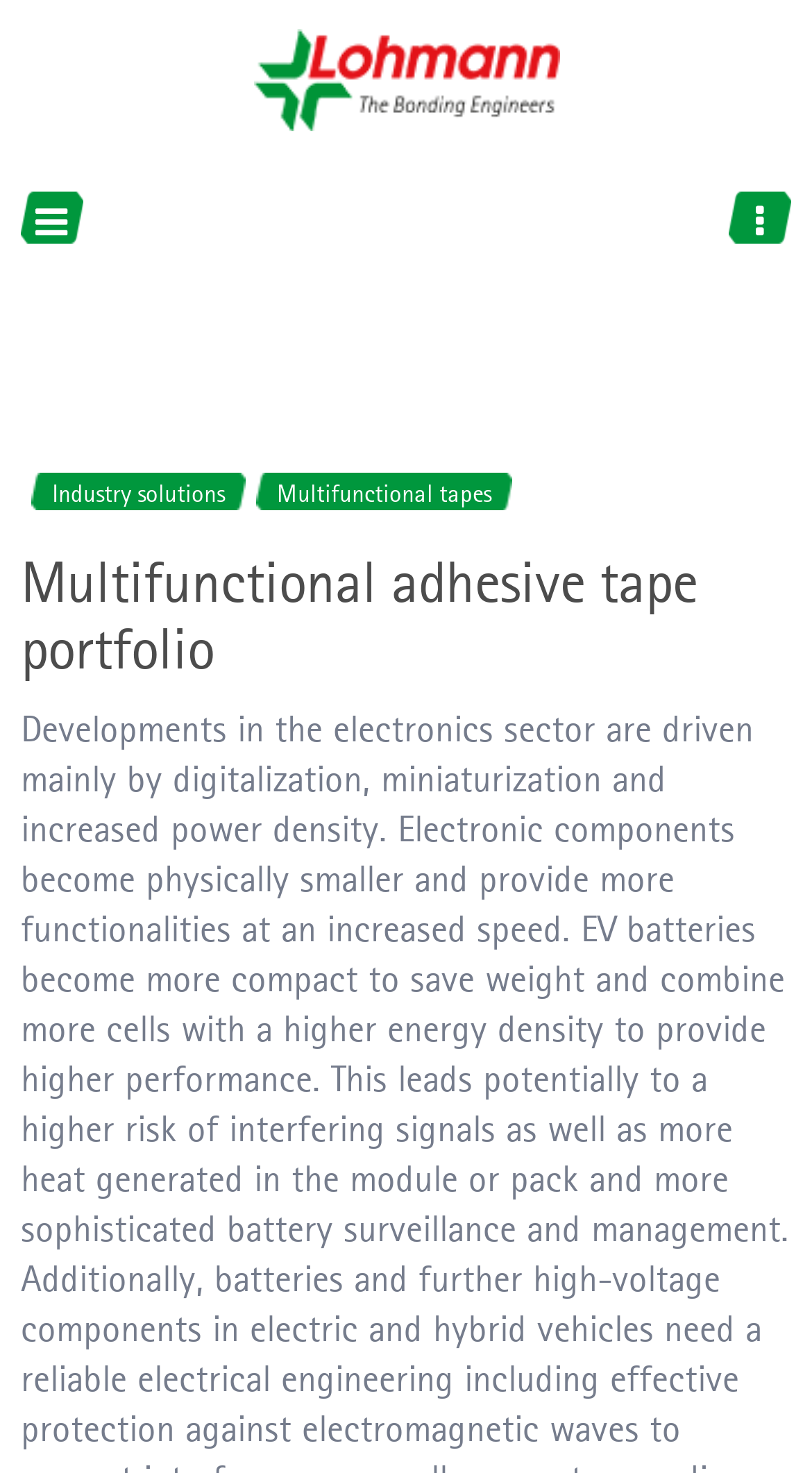Identify the main title of the webpage and generate its text content.

Multifunctional adhesive tape portfolio